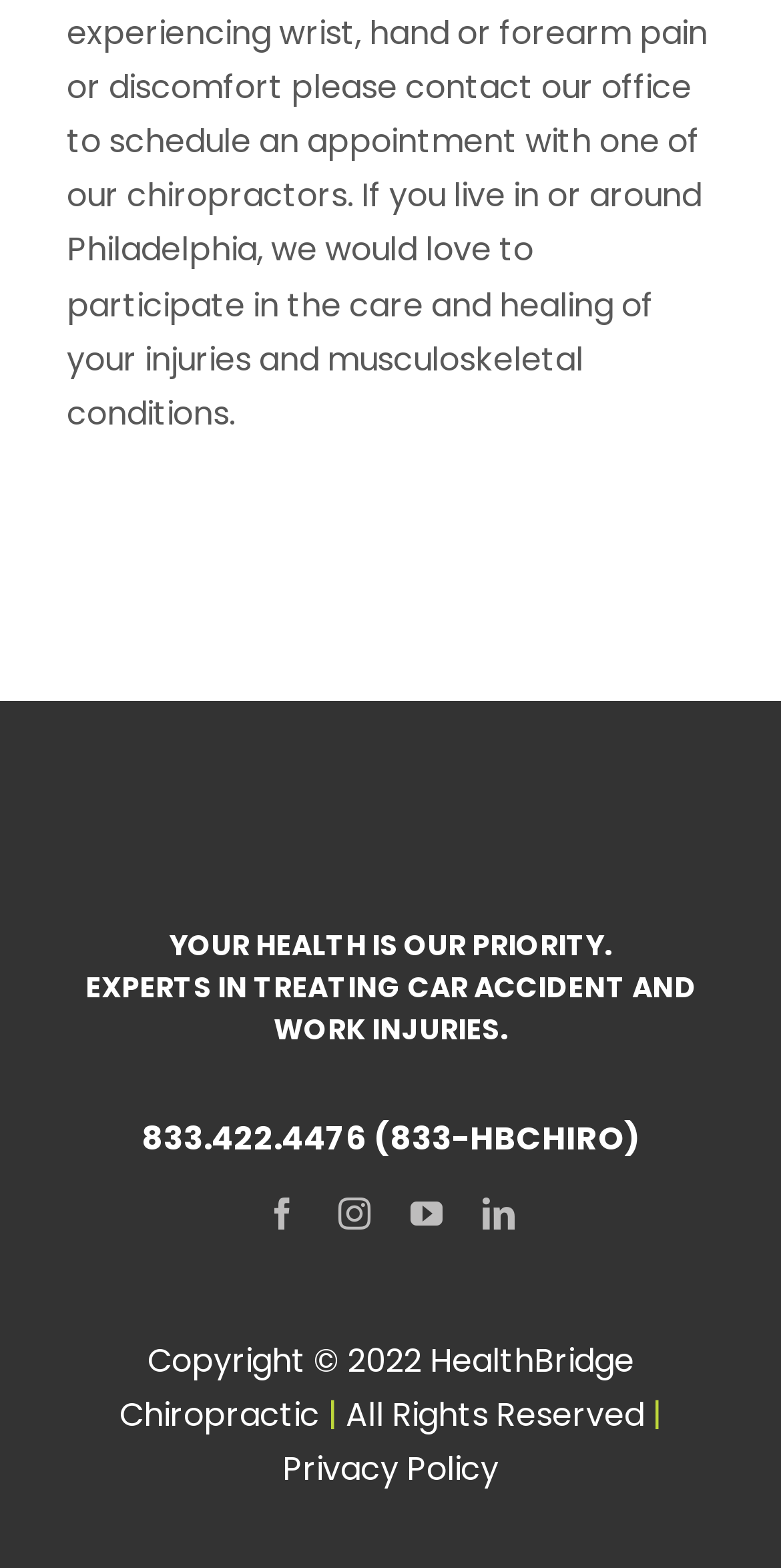Answer the following query concisely with a single word or phrase:
What social media platforms does HealthBridge Chiropractic have?

facebook, instagram, youtube, linkedin